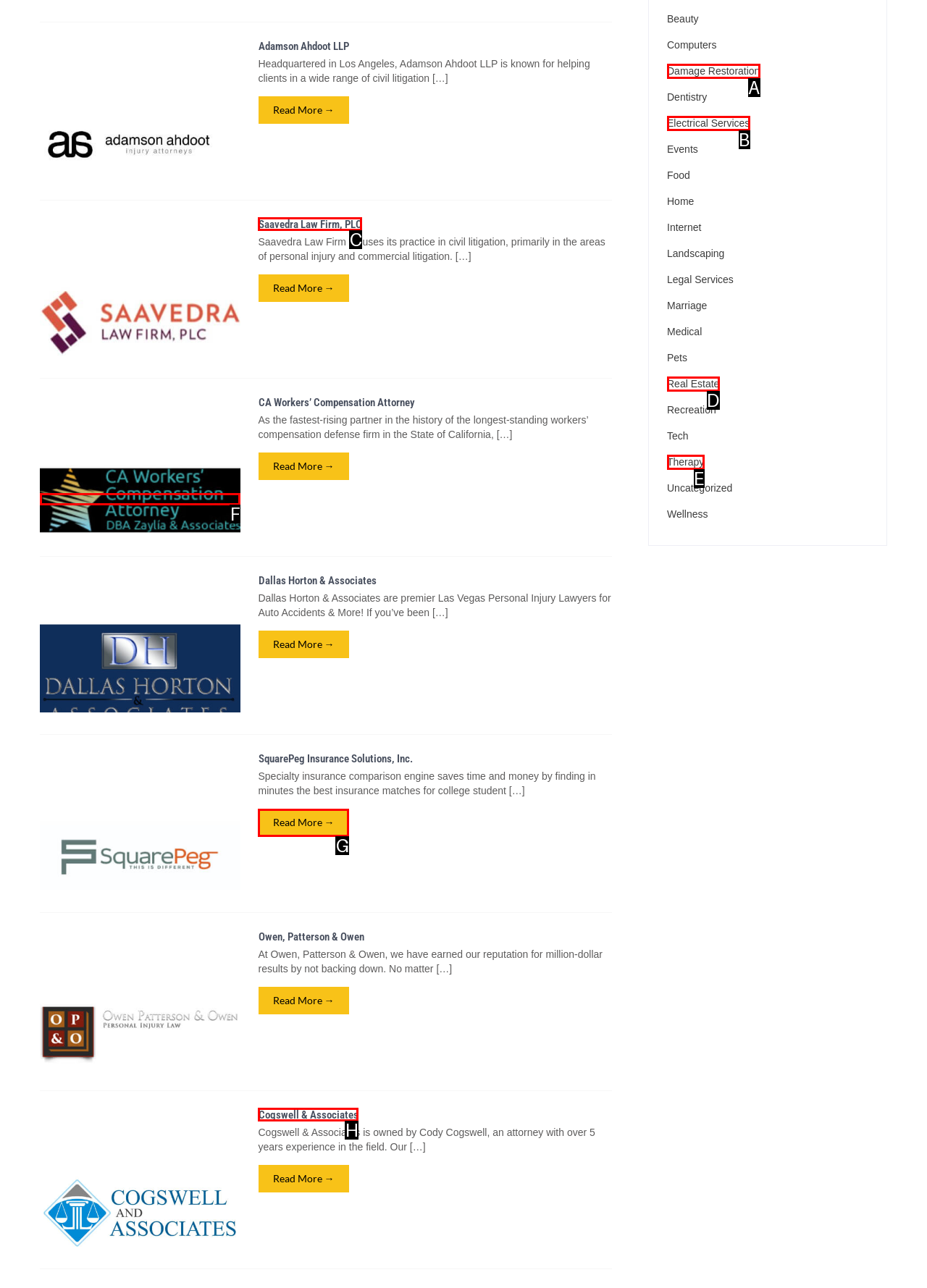Identify the option that corresponds to the description: Real Estate 
Provide the letter of the matching option from the available choices directly.

D